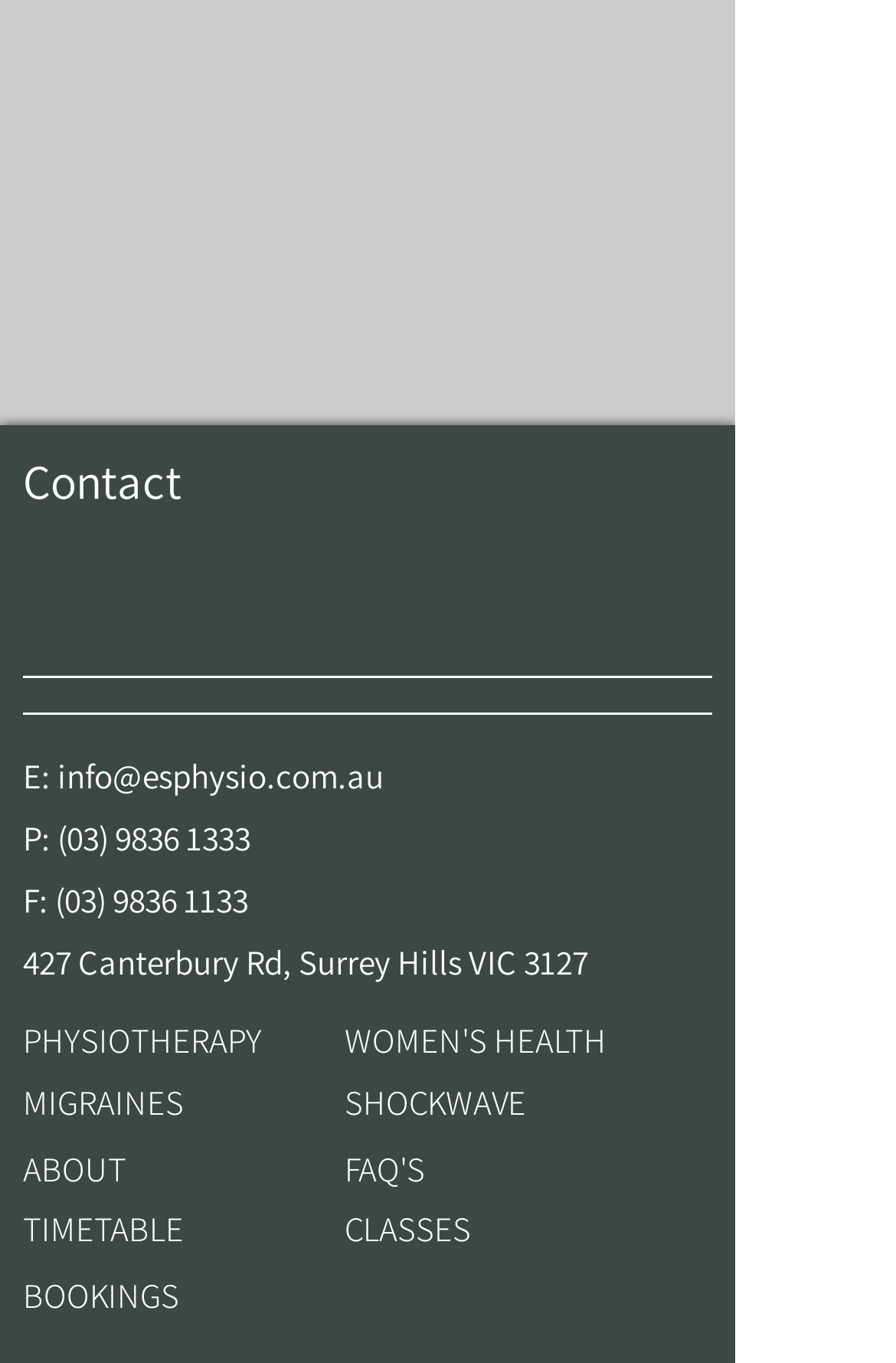Specify the bounding box coordinates of the area to click in order to execute this command: 'Send an email to info@esphysio.com.au'. The coordinates should consist of four float numbers ranging from 0 to 1, and should be formatted as [left, top, right, bottom].

[0.026, 0.553, 0.428, 0.585]